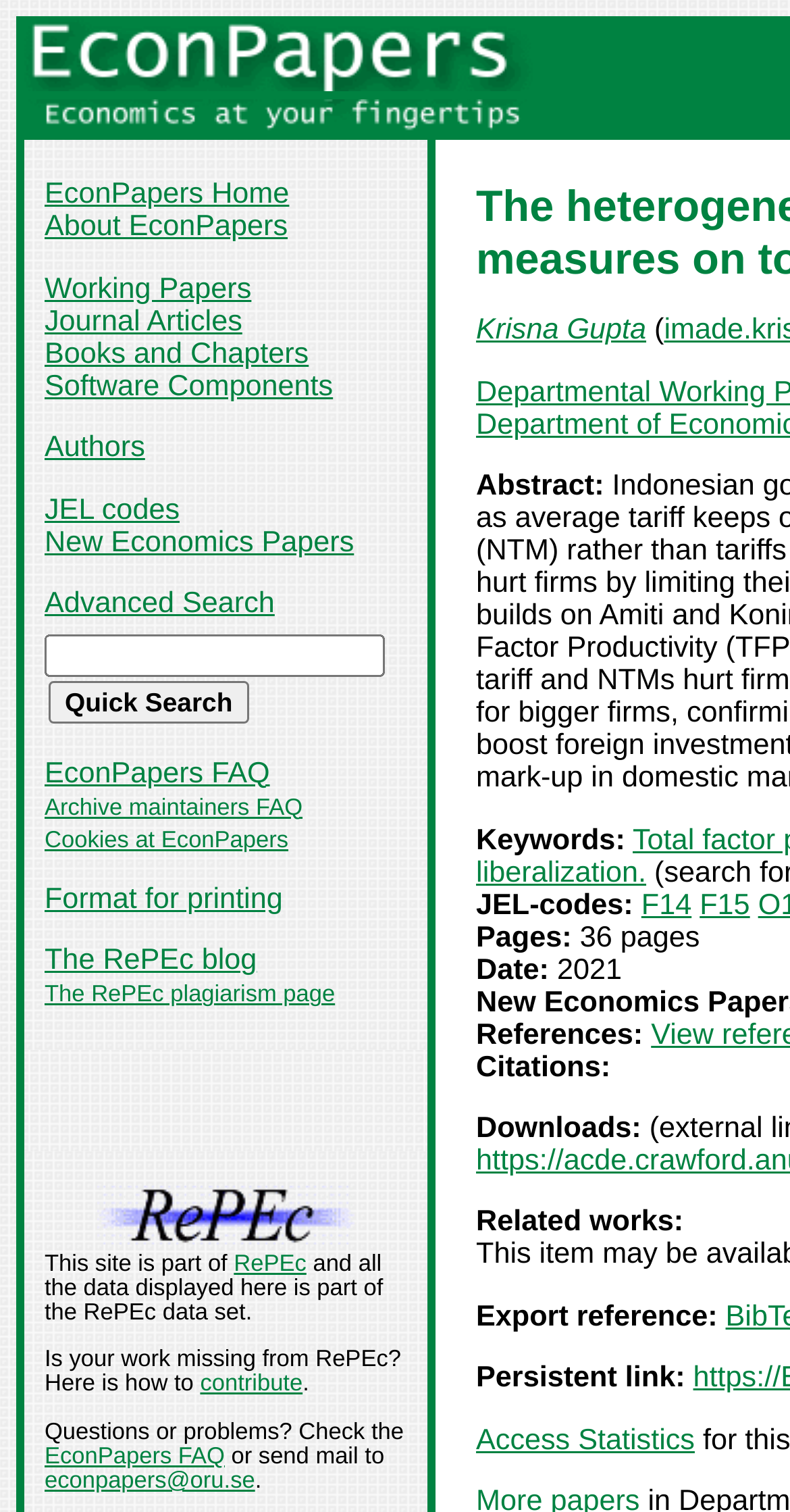Describe all the key features and sections of the webpage thoroughly.

This webpage appears to be a research paper page on the EconPapers website. At the top, there is a header section with two links, "EconPapers" and "Economics at your fingertips", accompanied by images. Below this, there is a navigation menu with various links, including "EconPapers Home", "About EconPapers", "Working Papers", "Journal Articles", and others.

On the main content area, there is a section dedicated to the research paper, which includes the title "The heterogeneous impact of tariff and non-tariff measures on total factor productivity on Indonesia firms". Below the title, there is an abstract written by Krisna Gupta, which discusses the Indonesian government's efforts to engage with the world market as average tariff keeps decreasing.

The paper's details are listed below the abstract, including keywords, JEL codes, pages, date, and other relevant information. There are also links to related works, export references, and a persistent link.

On the right side of the page, there is a section with links to RePEc, a related project, and an image of the RePEc logo. Additionally, there is a message encouraging users to contribute to RePEc and a link to the EconPapers FAQ for questions or problems.